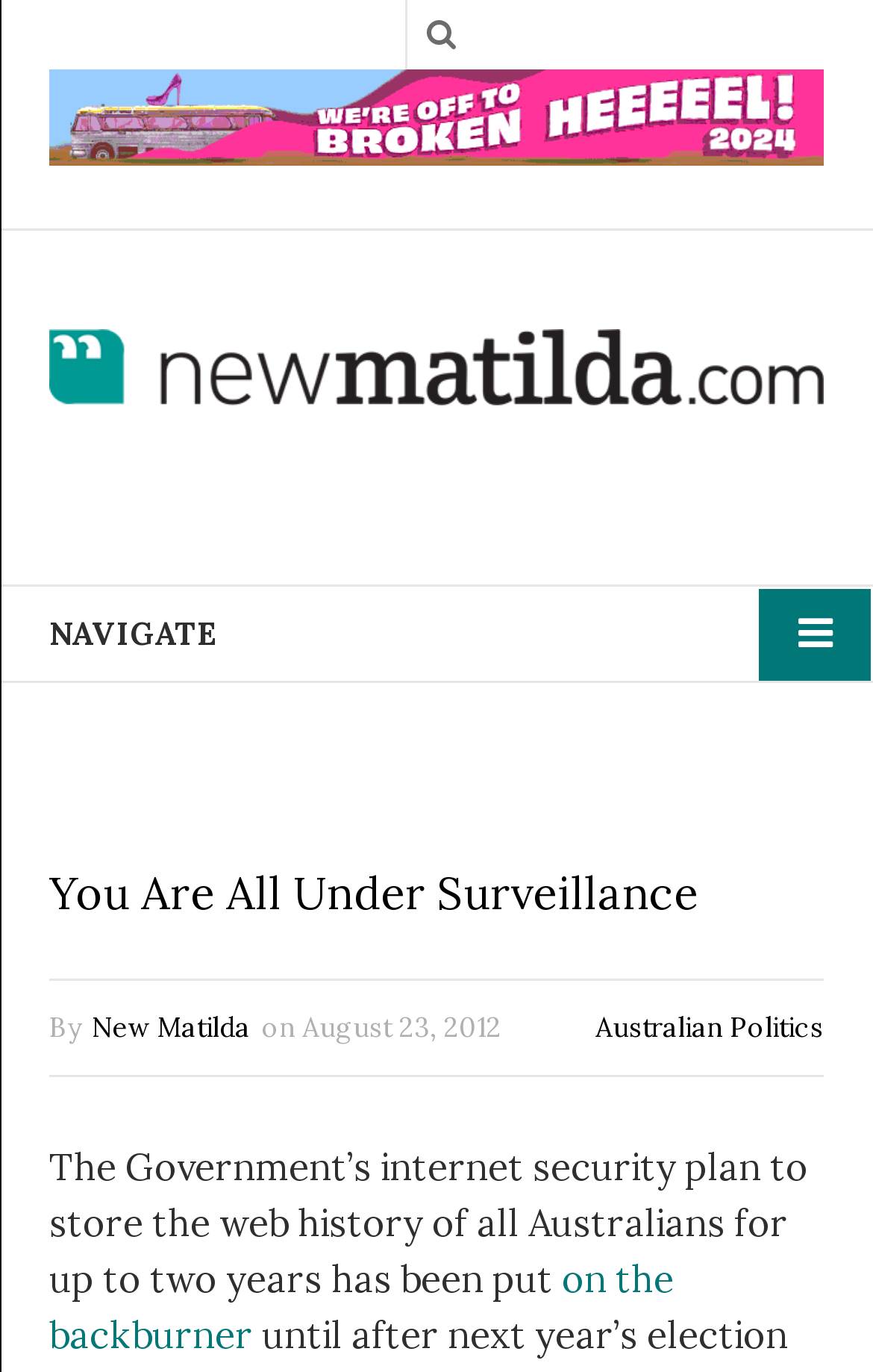Provide a one-word or one-phrase answer to the question:
What is the current status of the Government's internet security plan?

on the backburner